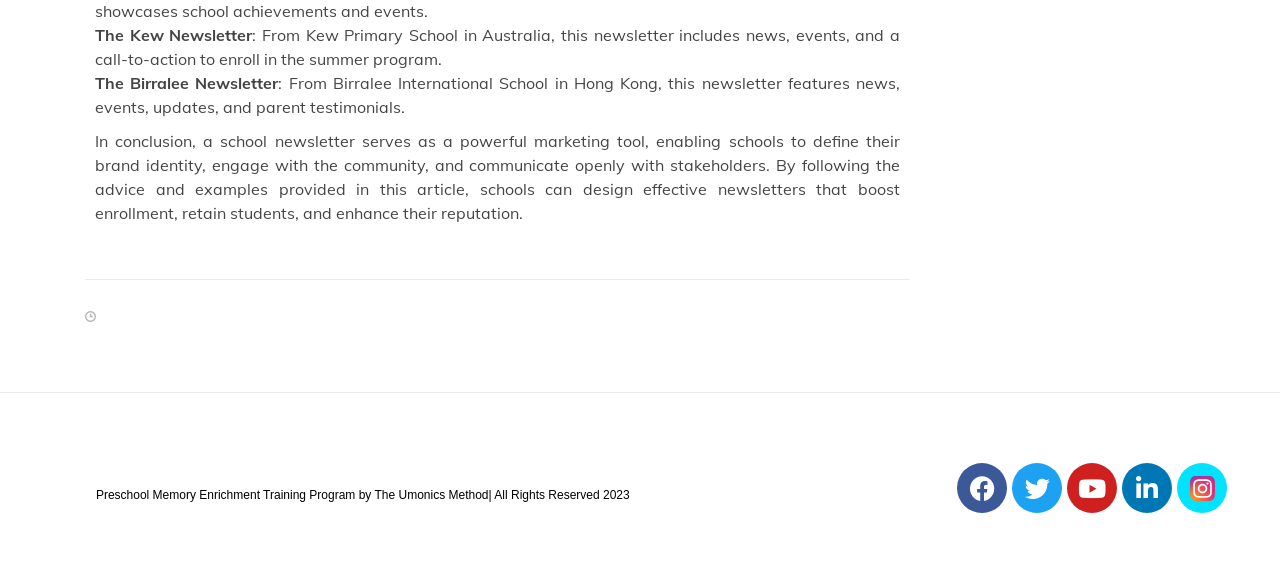Answer the question below using just one word or a short phrase: 
What is the name of the second school mentioned?

Birralee International School